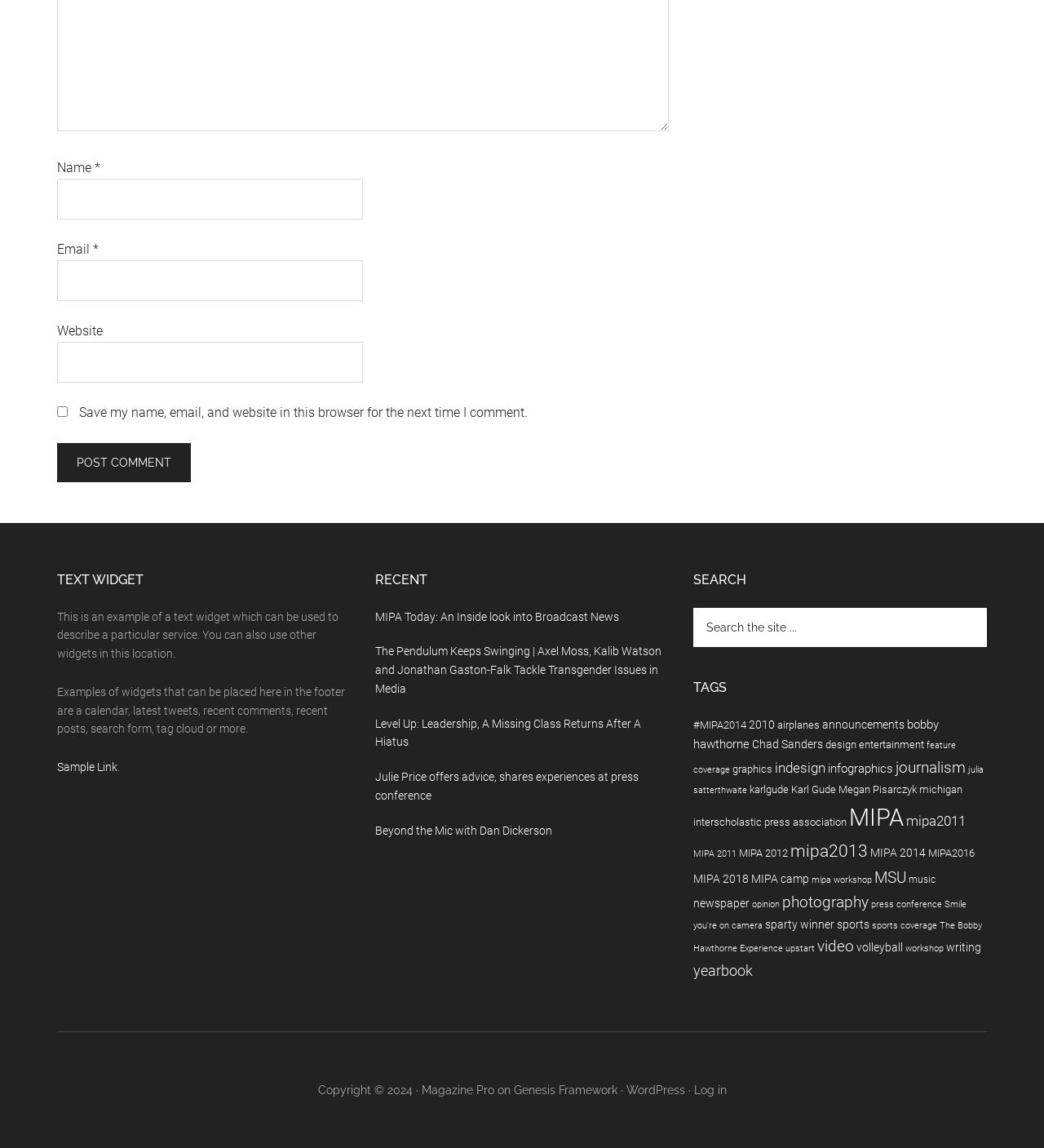Use a single word or phrase to answer the question: 
What is the purpose of the text box labeled 'Name'?

To input name